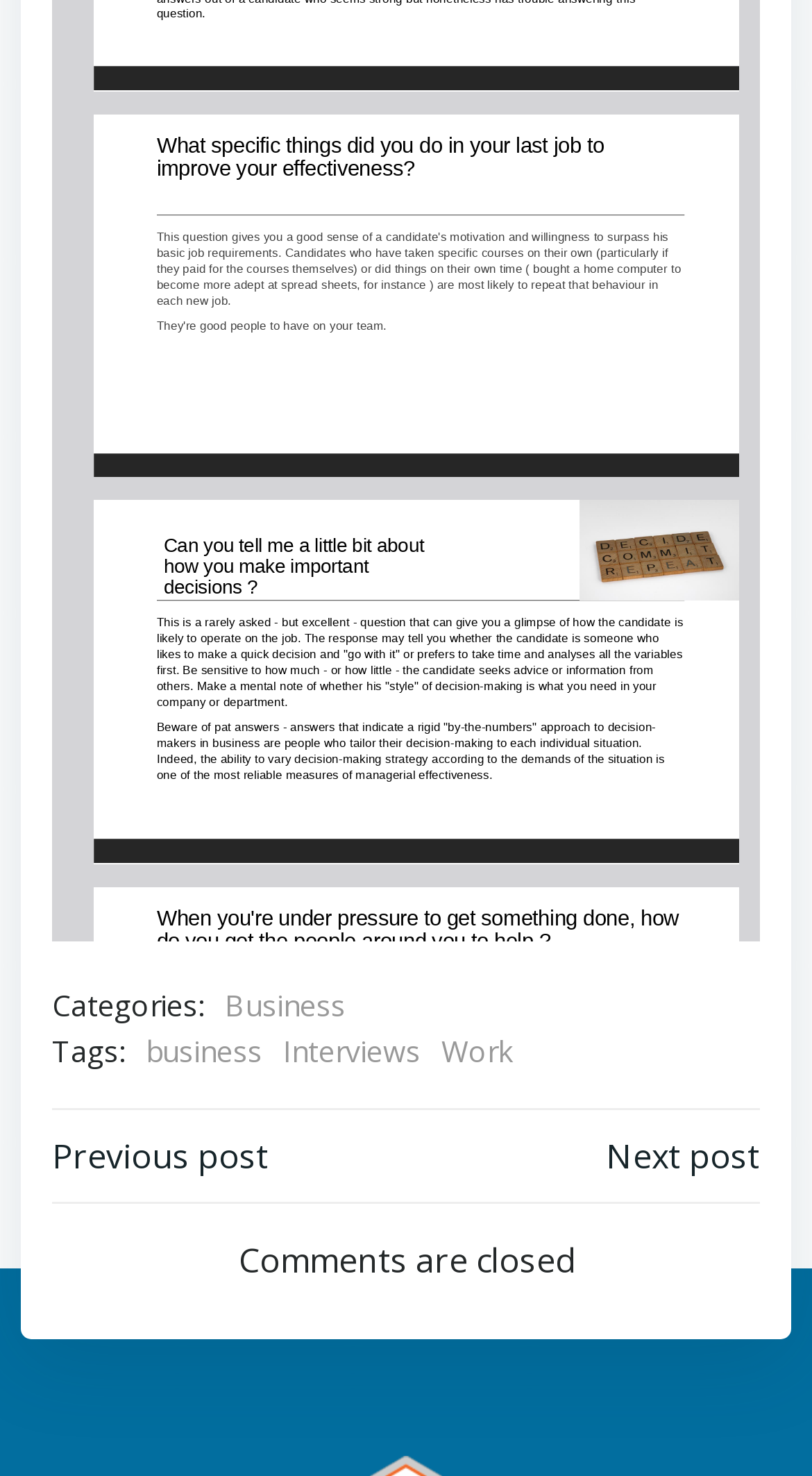How many navigation sections are there on the post?
Answer briefly with a single word or phrase based on the image.

2